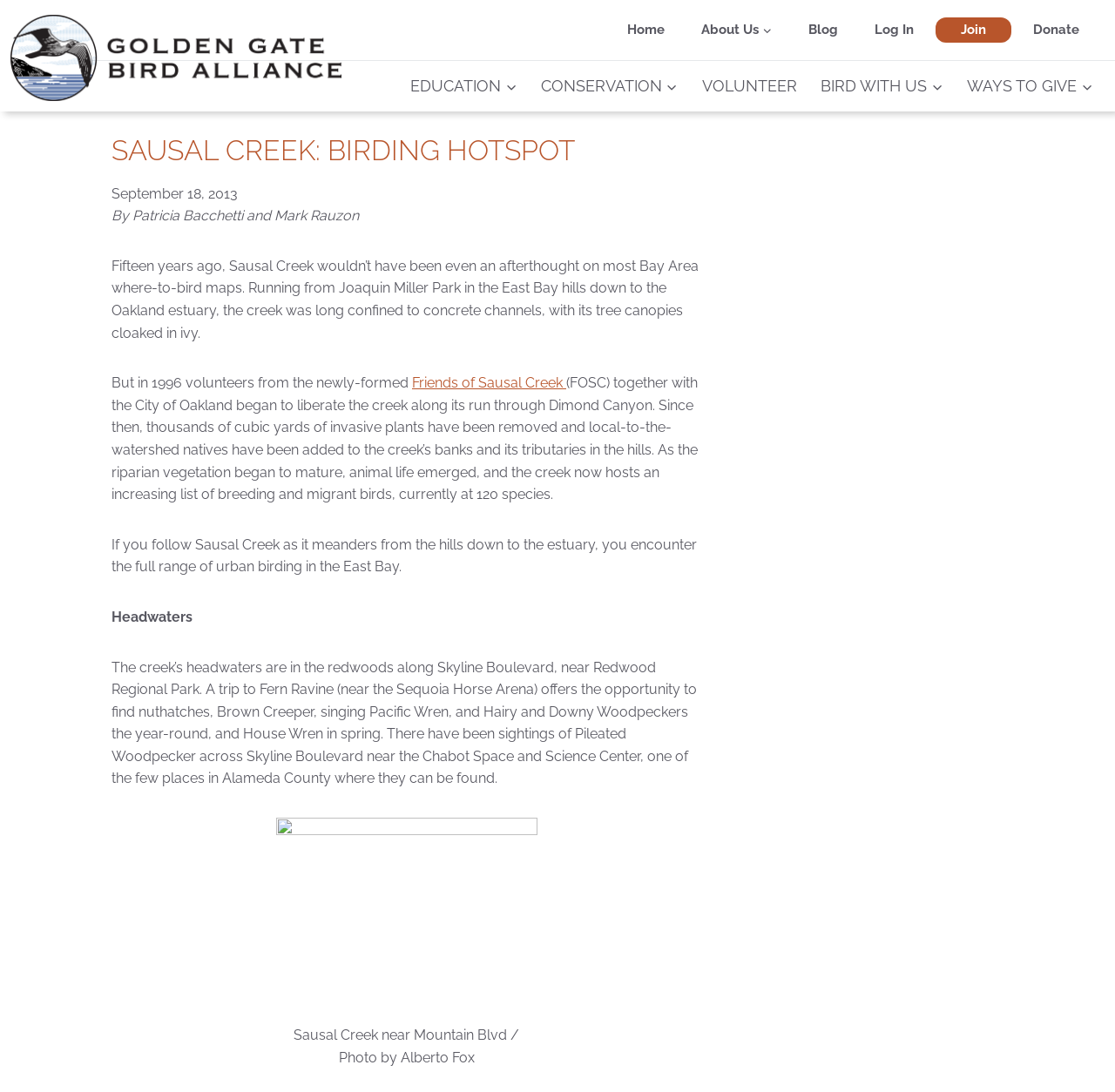Please identify the bounding box coordinates of the clickable area that will fulfill the following instruction: "Click the 'Log In' link". The coordinates should be in the format of four float numbers between 0 and 1, i.e., [left, top, right, bottom].

[0.768, 0.019, 0.836, 0.036]